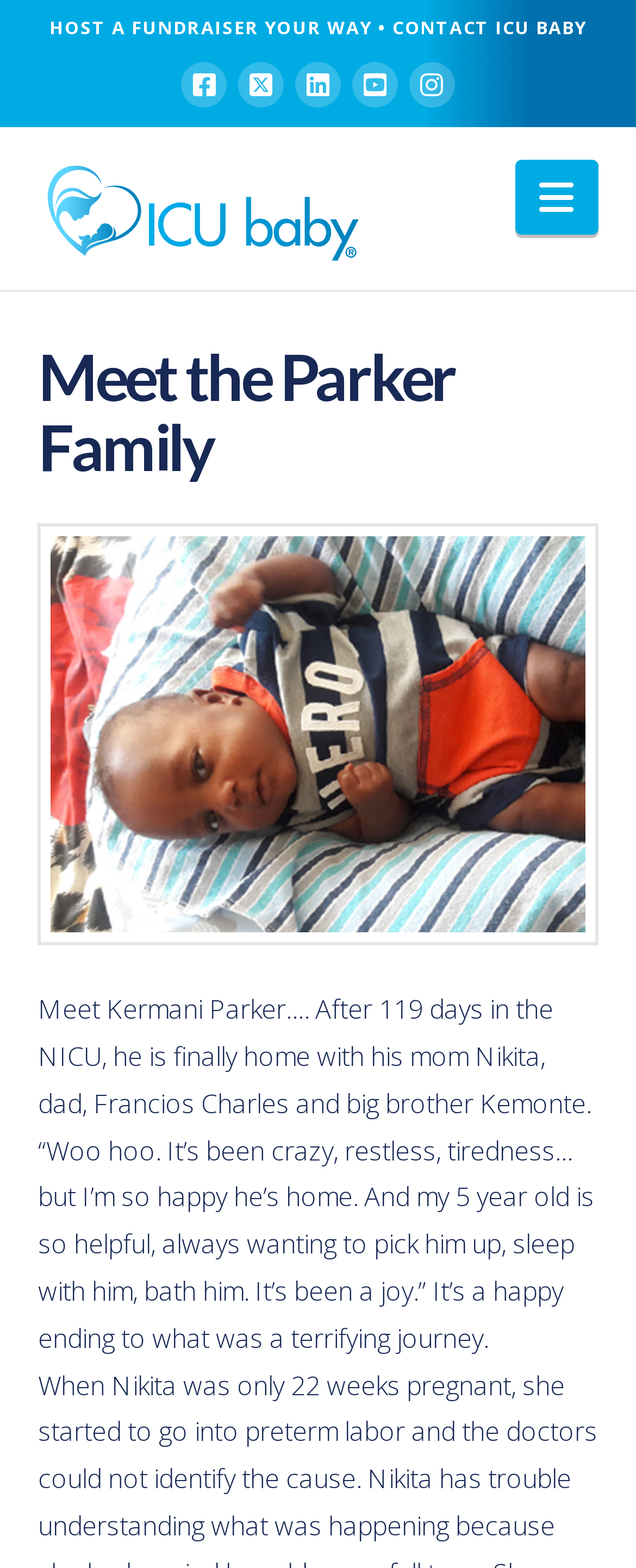Can you find and provide the title of the webpage?

Meet the Parker Family